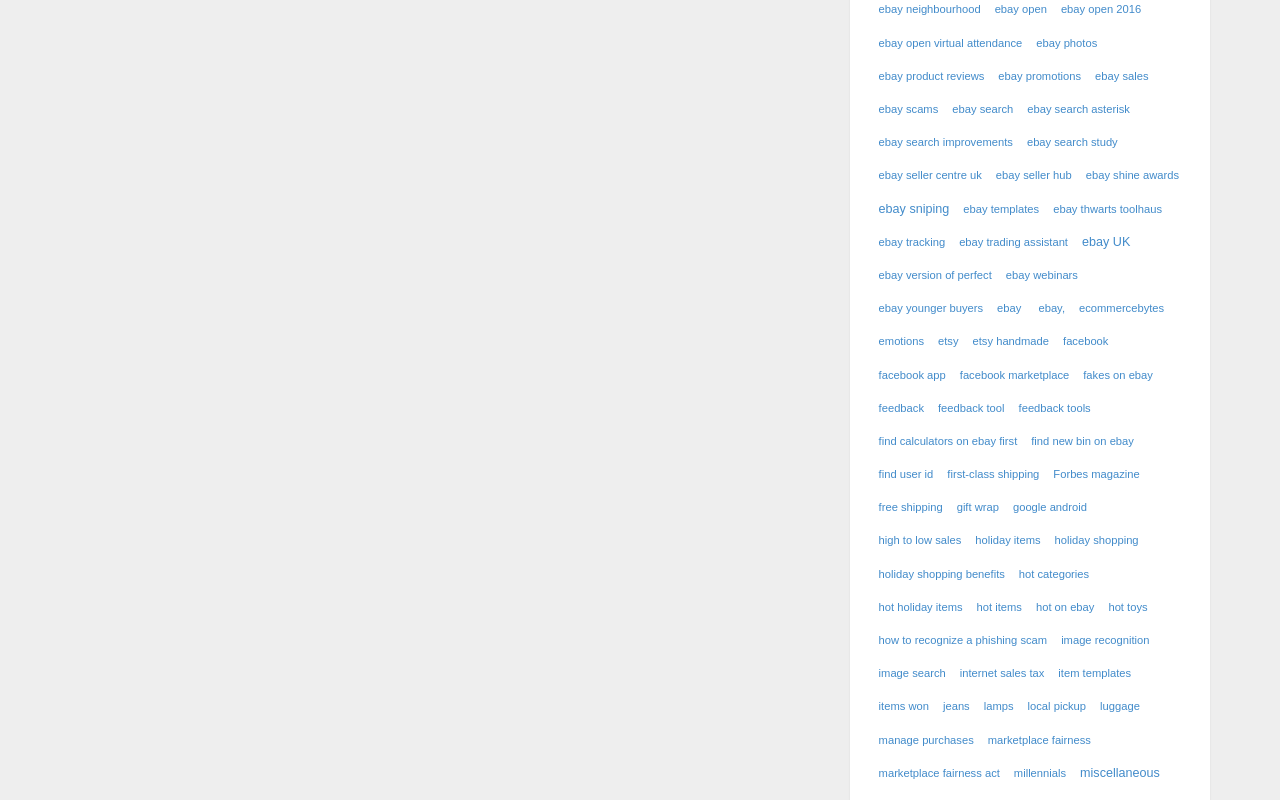Carefully examine the image and provide an in-depth answer to the question: What is the main topic of this webpage?

Based on the numerous links related to Ebay, such as 'ebay neighbourhood', 'ebay open', 'ebay photos', and many more, it is clear that the main topic of this webpage is Ebay.